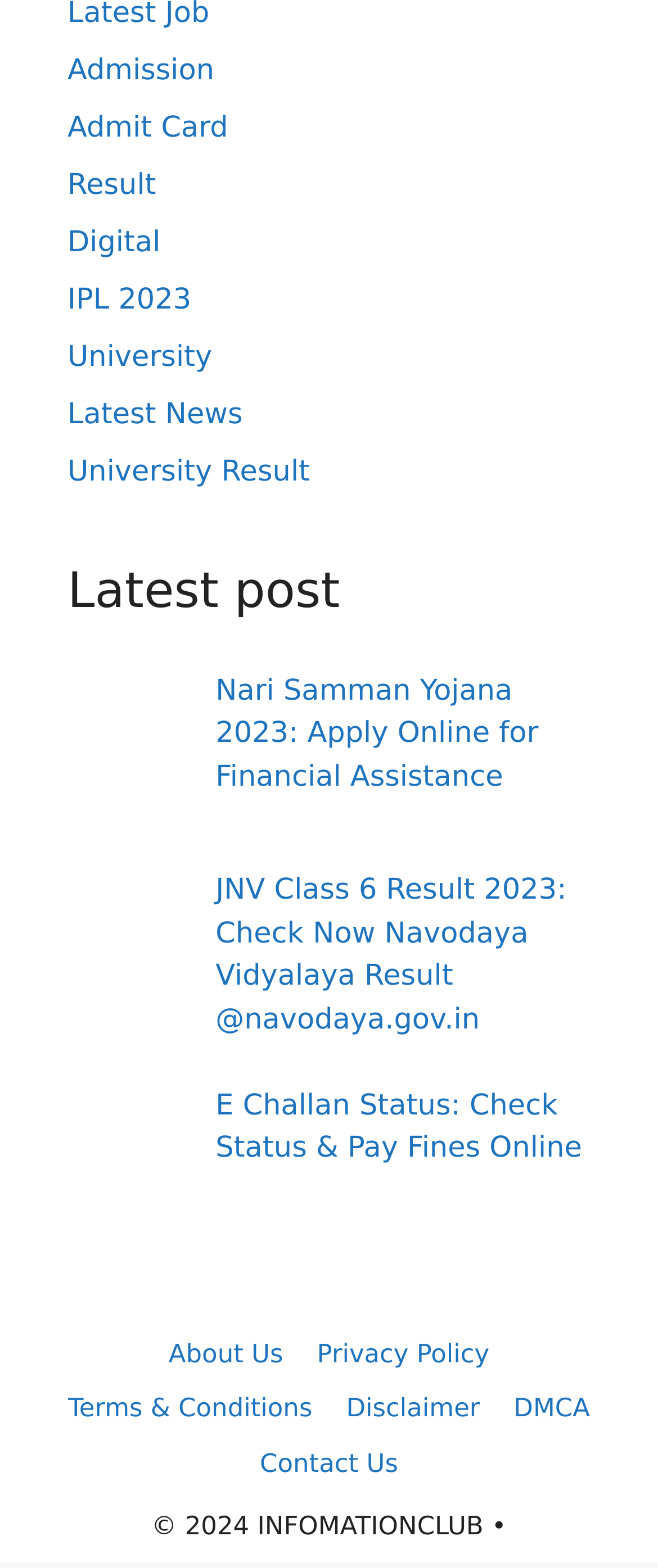Answer the following in one word or a short phrase: 
What is the copyright year of the webpage?

2024